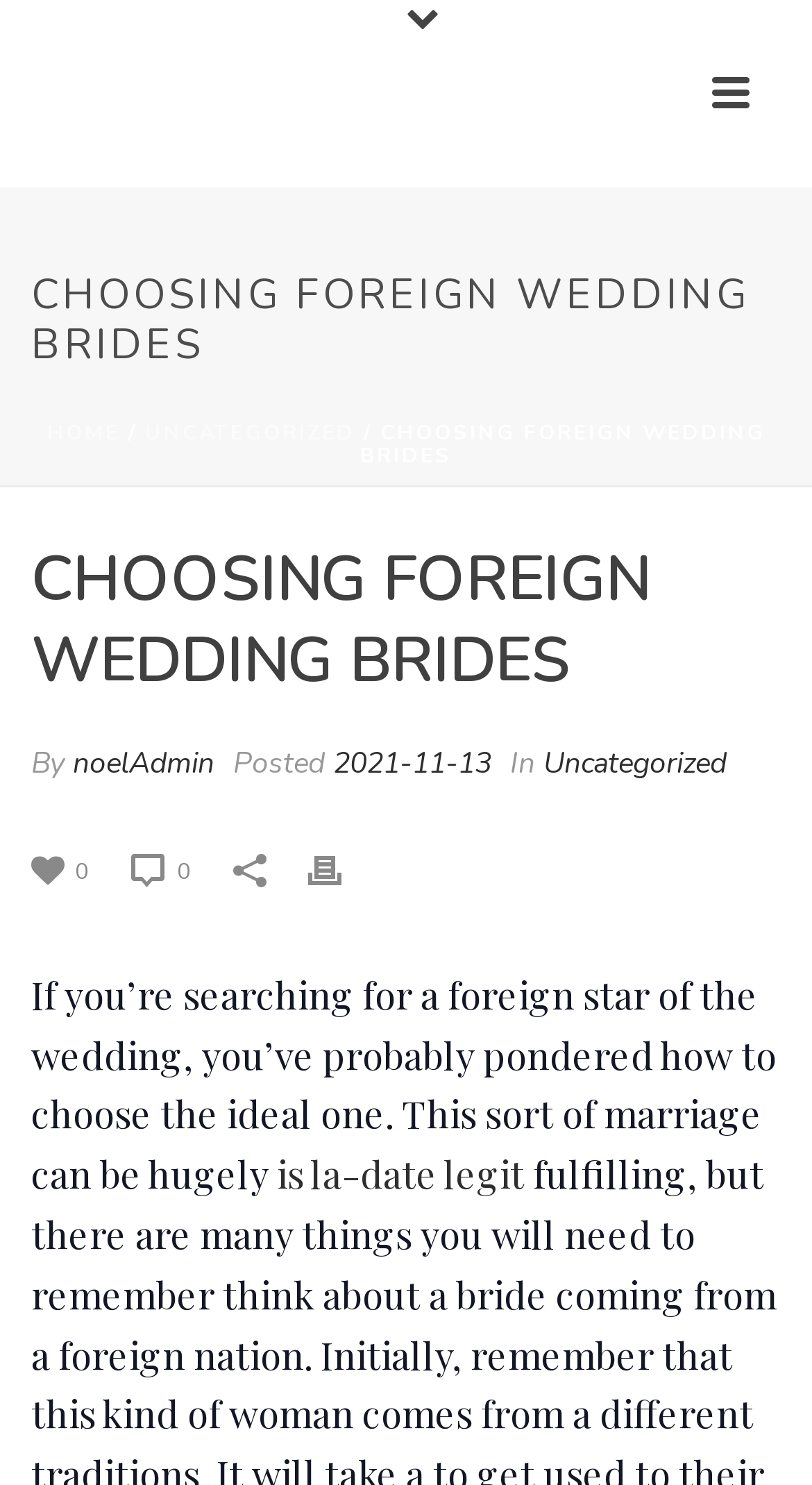Determine the bounding box coordinates of the region that needs to be clicked to achieve the task: "Print the page".

[0.379, 0.564, 0.472, 0.606]